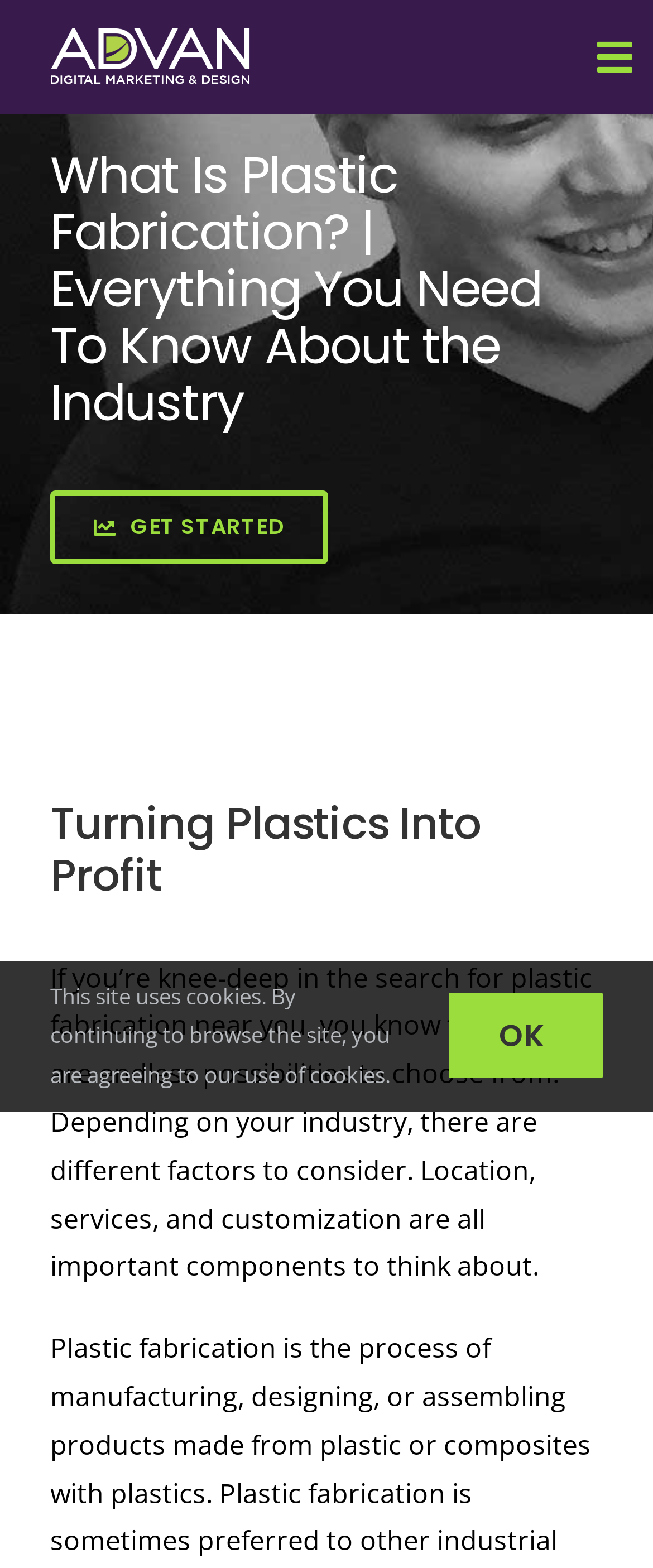What is the purpose of the 'Let’s Chat' link?
Refer to the image and provide a detailed answer to the question.

The 'Let’s Chat' link is located in the navigation menu, and its placement suggests that it is a way for users to get in touch with the company. The phrase 'Let’s Chat' is also a common phrase used in business contexts to initiate communication.